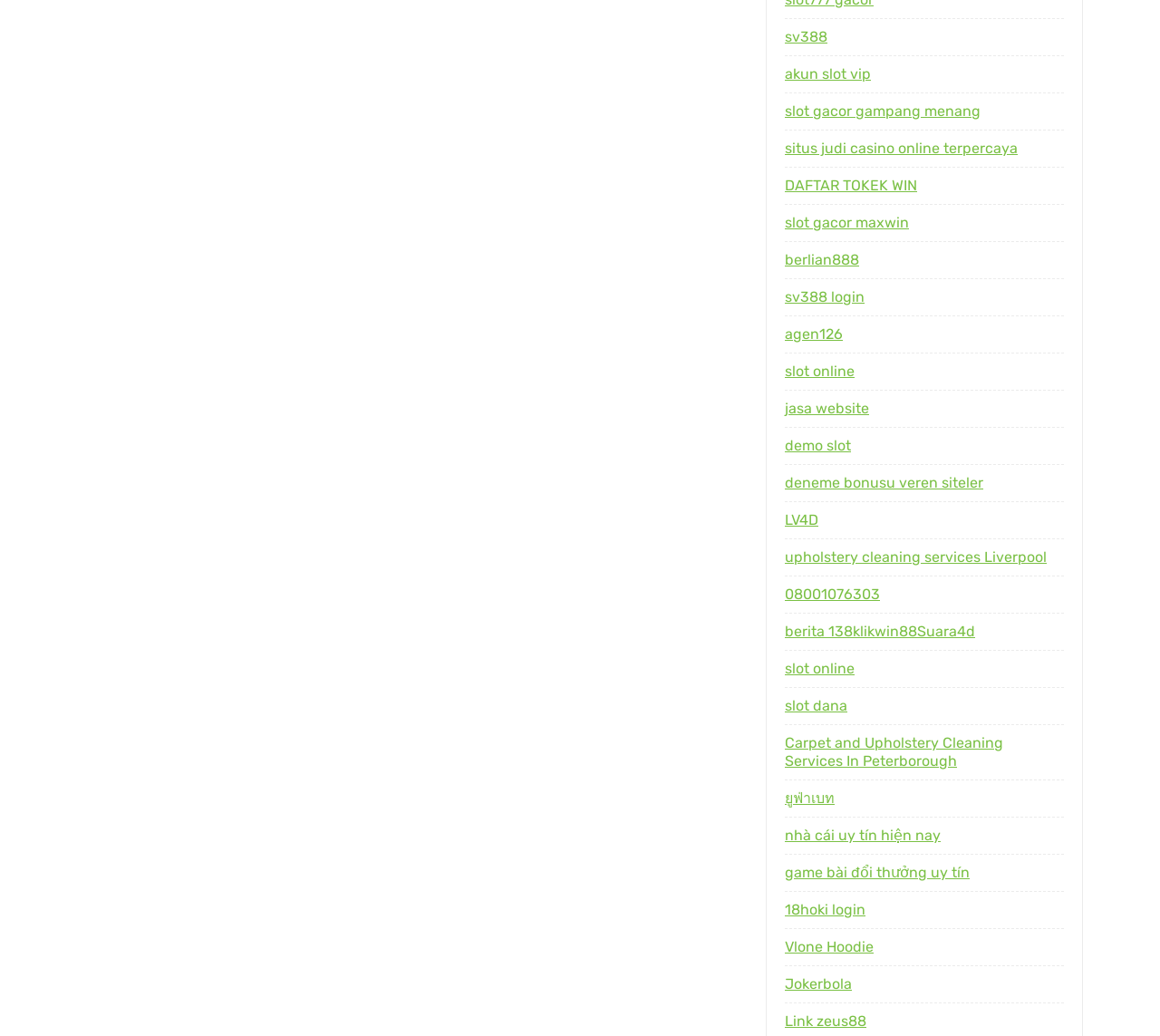Please specify the bounding box coordinates of the clickable section necessary to execute the following command: "Click on the link to access sv388".

[0.677, 0.027, 0.713, 0.044]